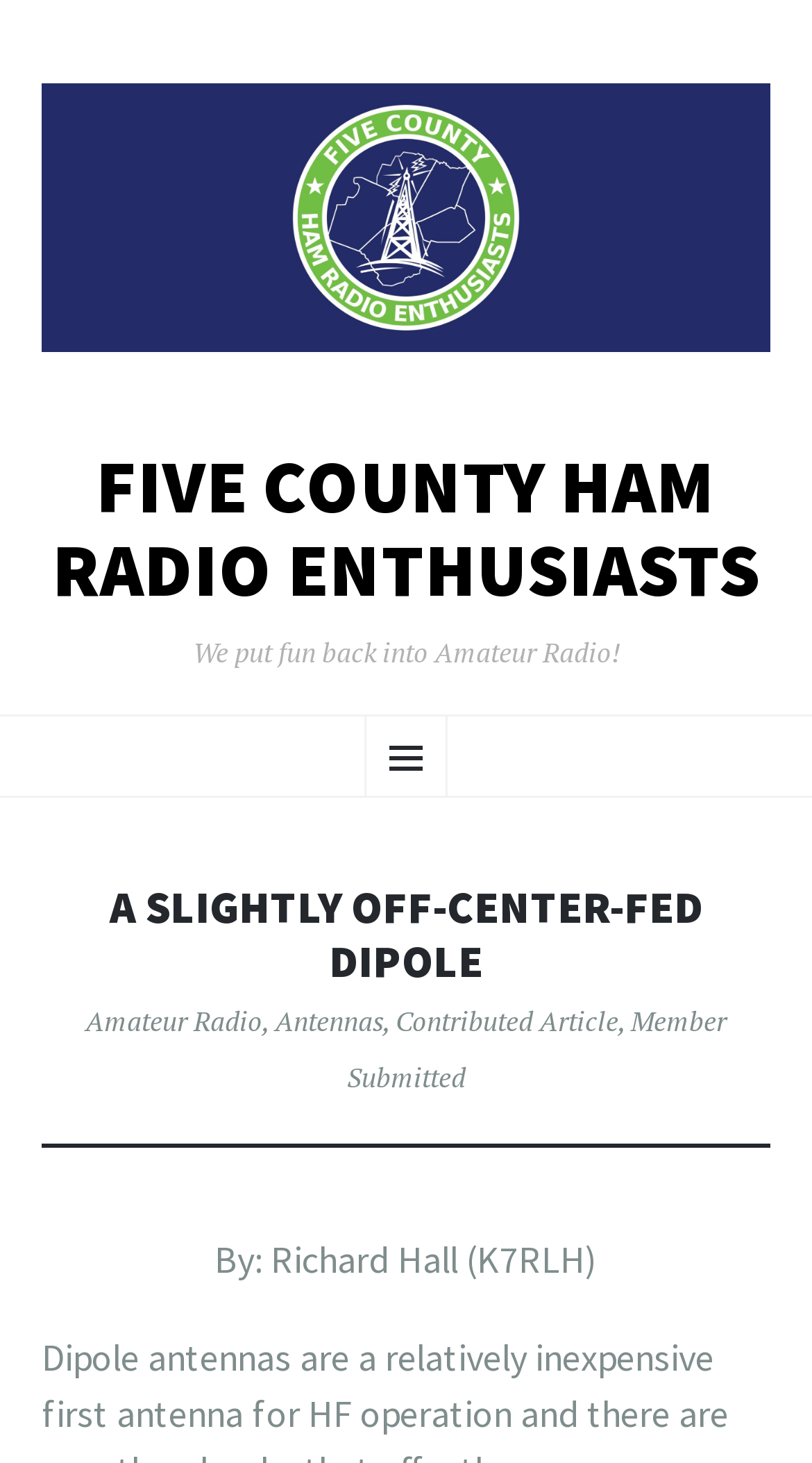Bounding box coordinates are specified in the format (top-left x, top-left y, bottom-right x, bottom-right y). All values are floating point numbers bounded between 0 and 1. Please provide the bounding box coordinate of the region this sentence describes: November 4, 2022

None